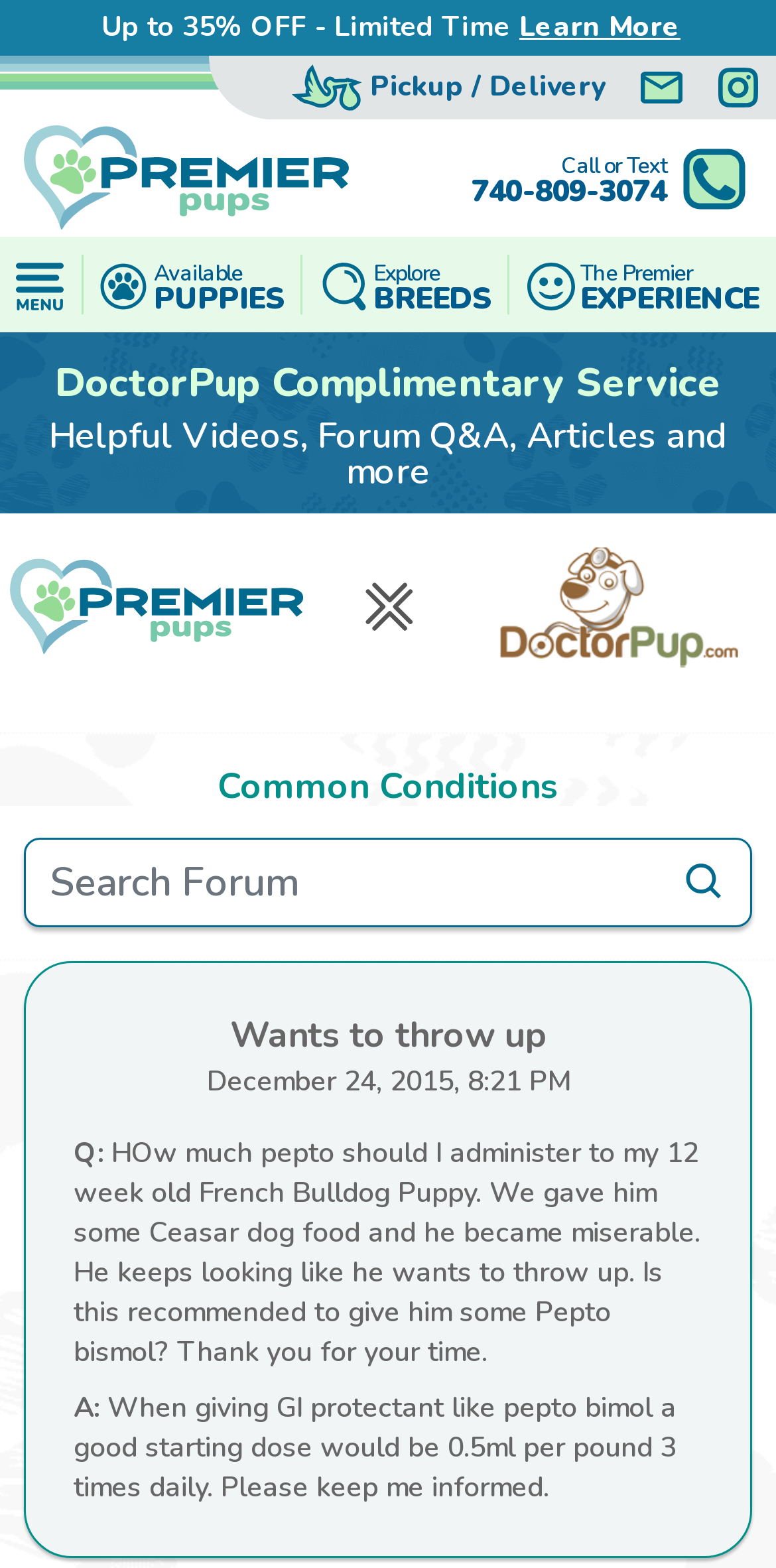Give a concise answer using one word or a phrase to the following question:
What is the recommended dose of Pepto Bismol for a 12-week-old French Bulldog puppy?

0.5ml per pound 3 times daily